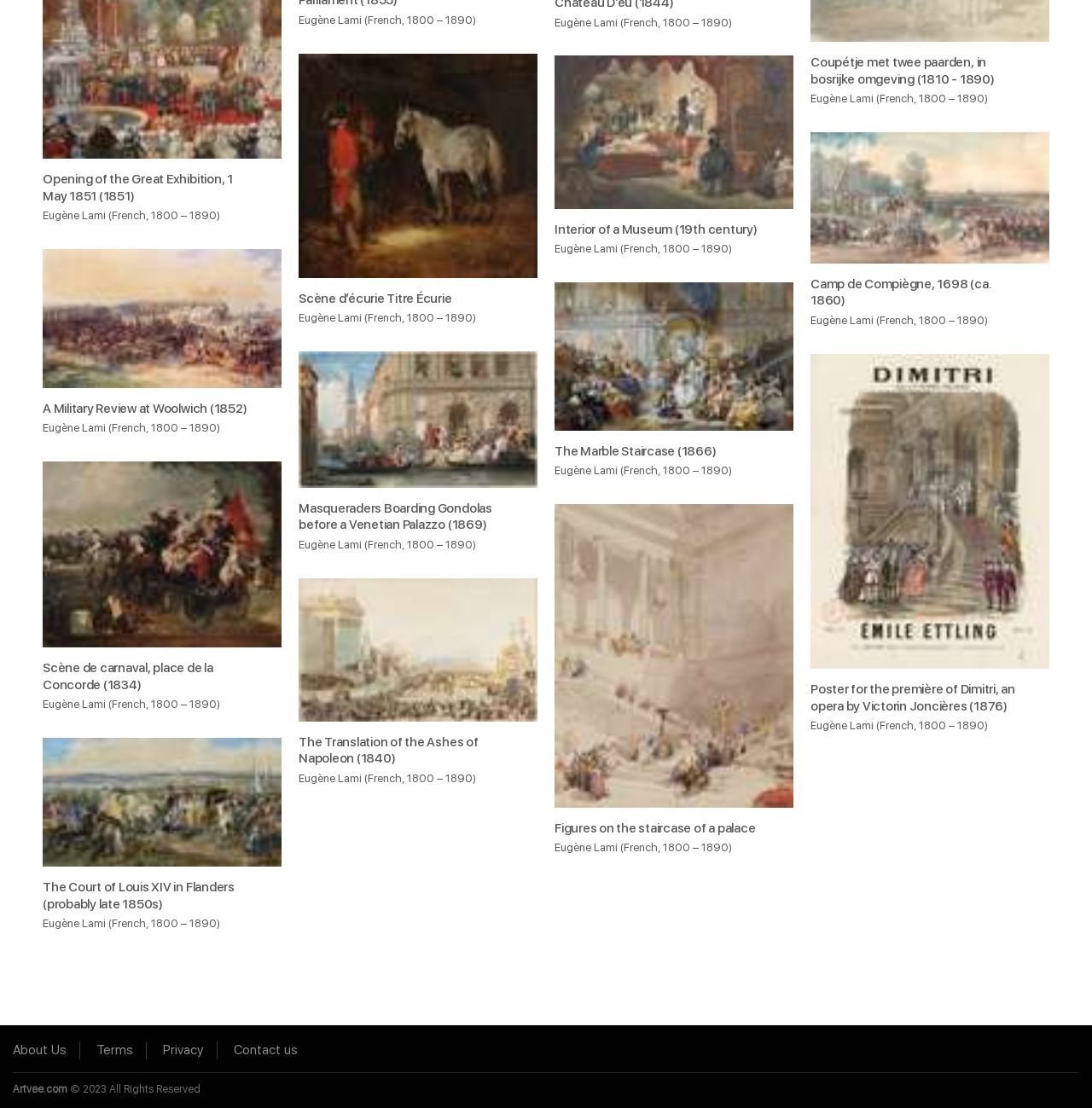Provide your answer in one word or a succinct phrase for the question: 
What is the title of the first artwork?

Opening of the Great Exhibition, 1 May 1851